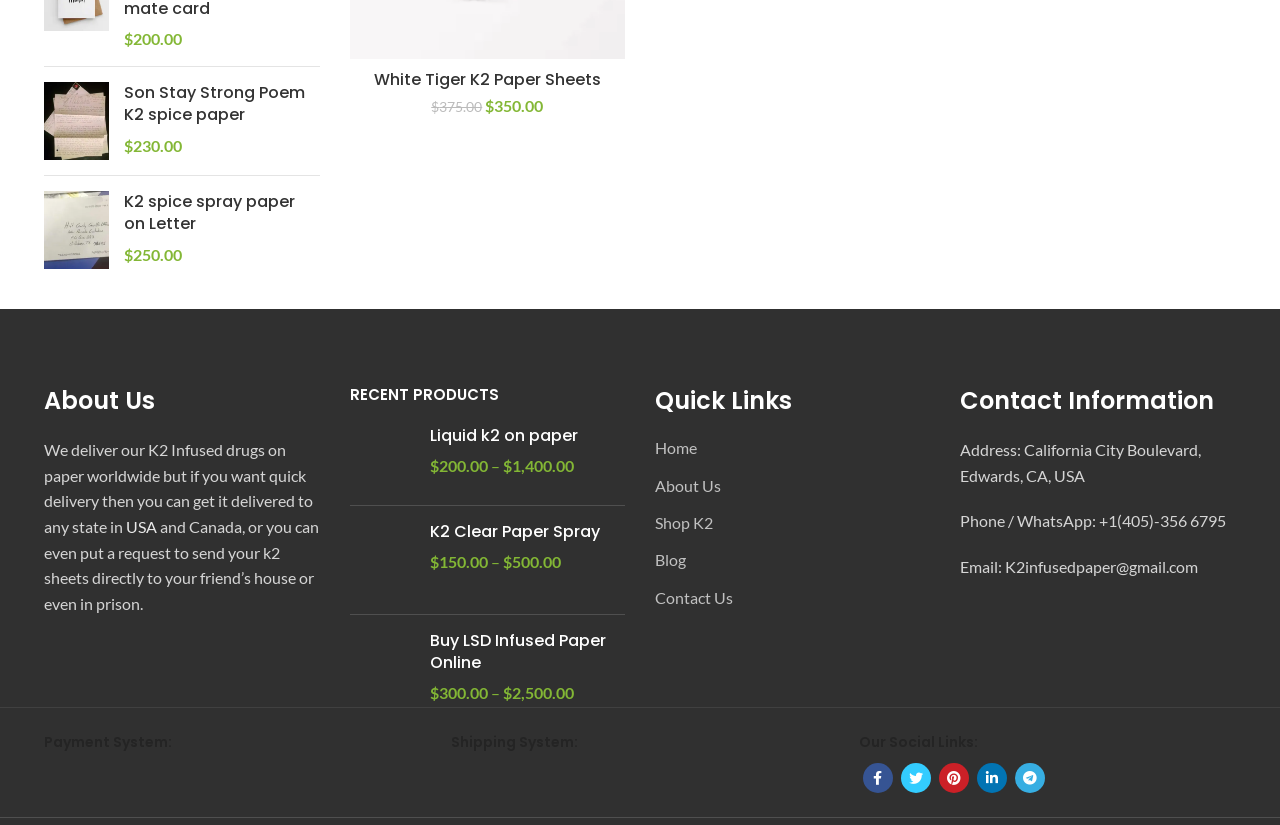How many products are listed under RECENT PRODUCTS?
By examining the image, provide a one-word or phrase answer.

3